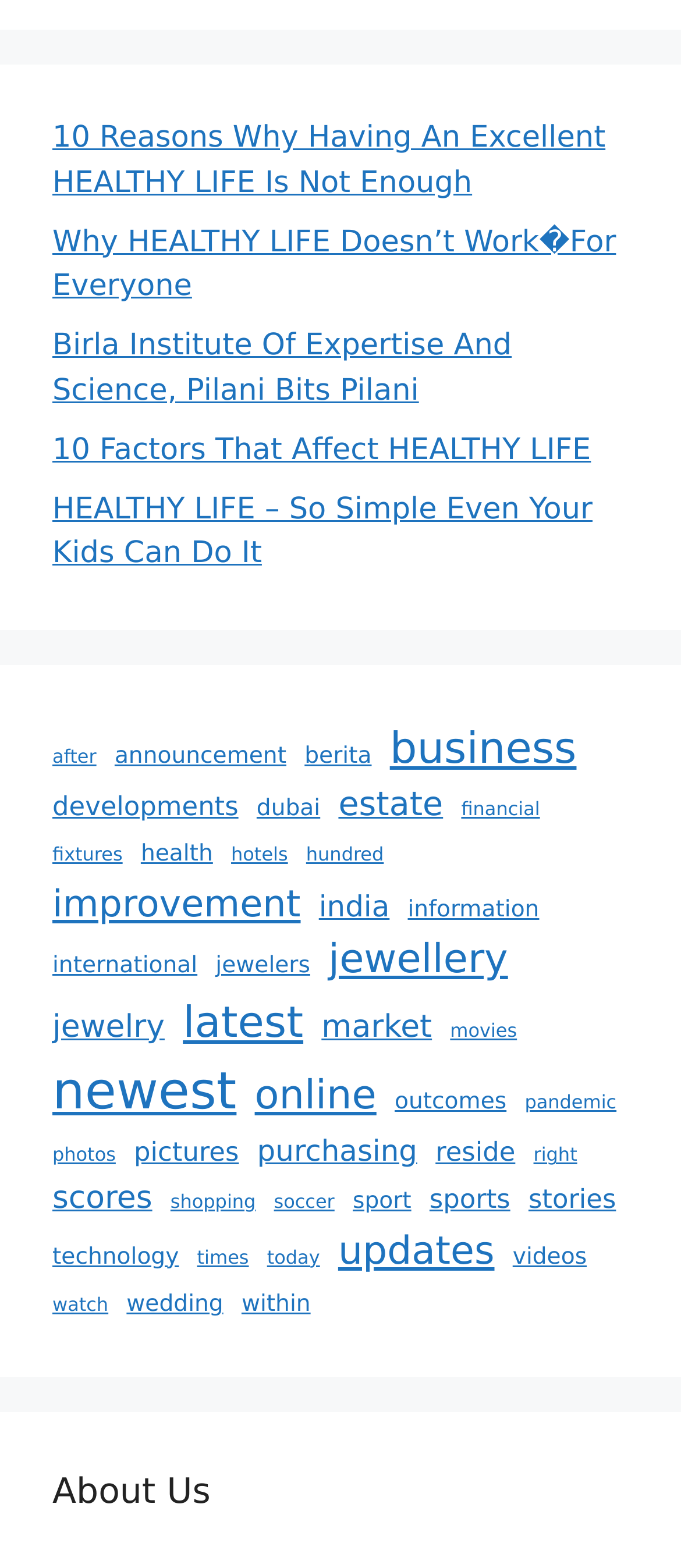Calculate the bounding box coordinates for the UI element based on the following description: "shopping". Ensure the coordinates are four float numbers between 0 and 1, i.e., [left, top, right, bottom].

[0.25, 0.758, 0.376, 0.776]